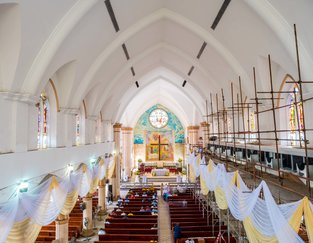Using the elements shown in the image, answer the question comprehensively: What is depicted on the stained-glass window?

The caption specifically mentions that the vibrant stained-glass window at the front altar area depicts religious themes, which adds to the overall sacred atmosphere of the cathedral.